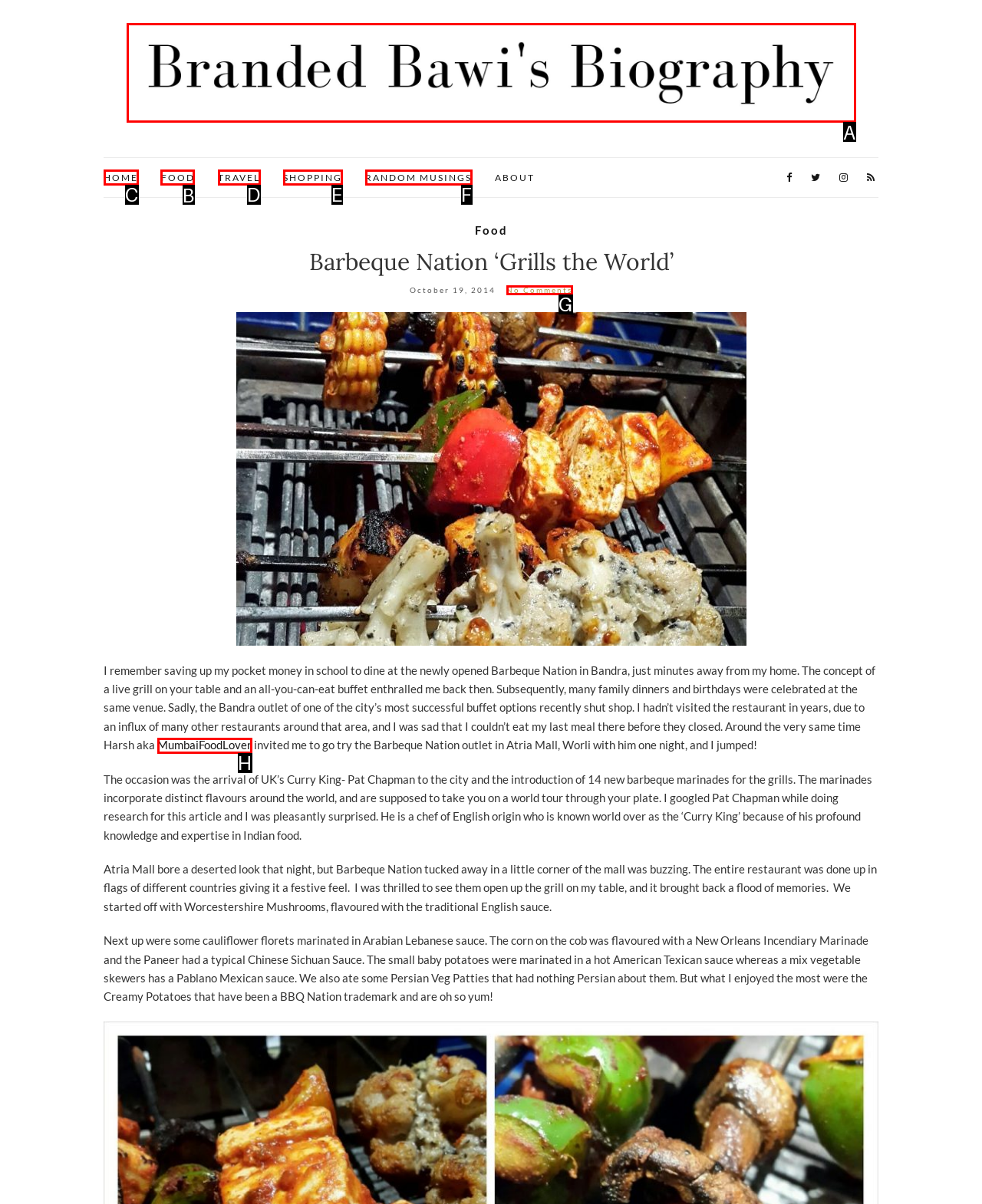Given the task: Click FOOD, indicate which boxed UI element should be clicked. Provide your answer using the letter associated with the correct choice.

B